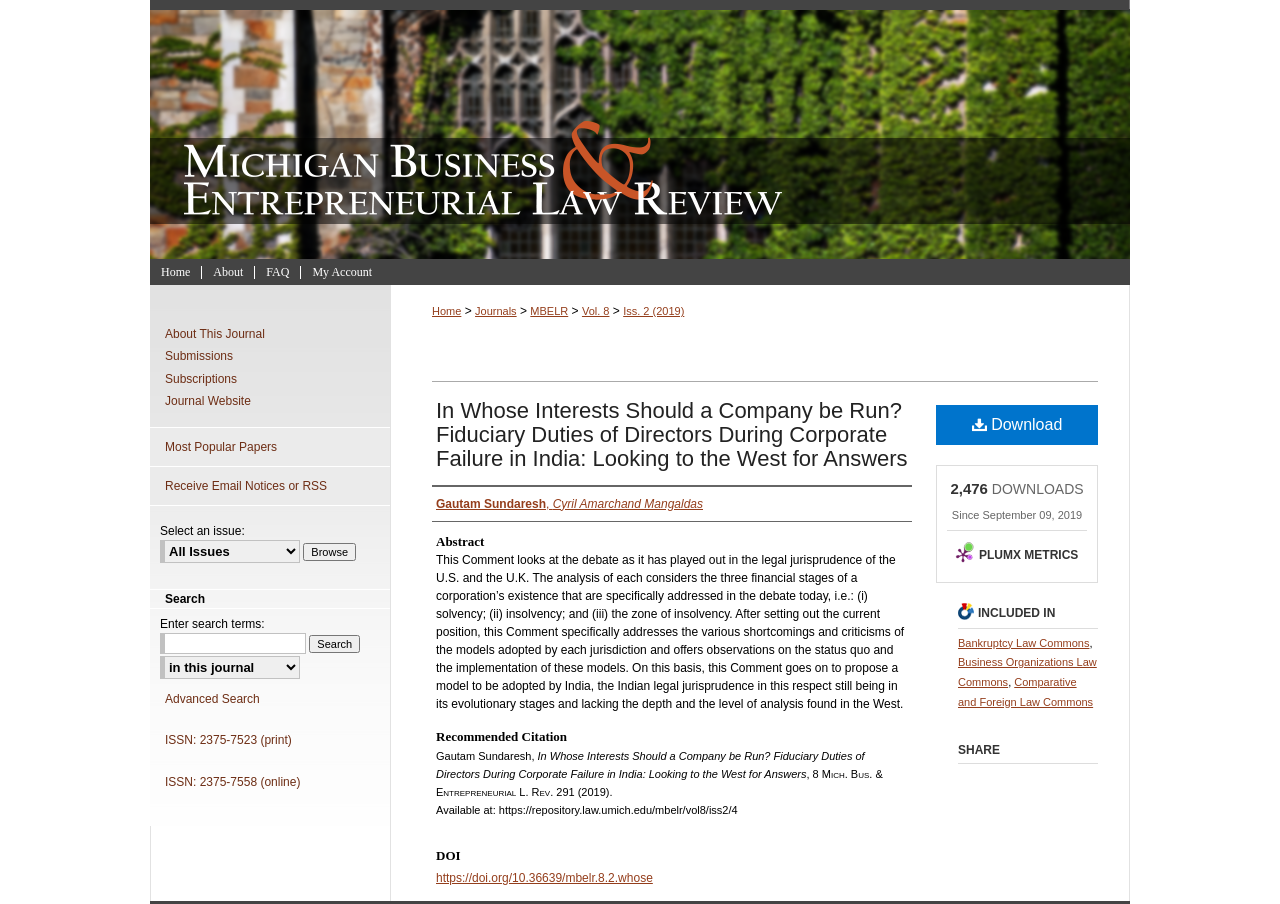Provide a short, one-word or phrase answer to the question below:
What is the name of the journal?

Michigan Business & Entrepreneurial Law Review